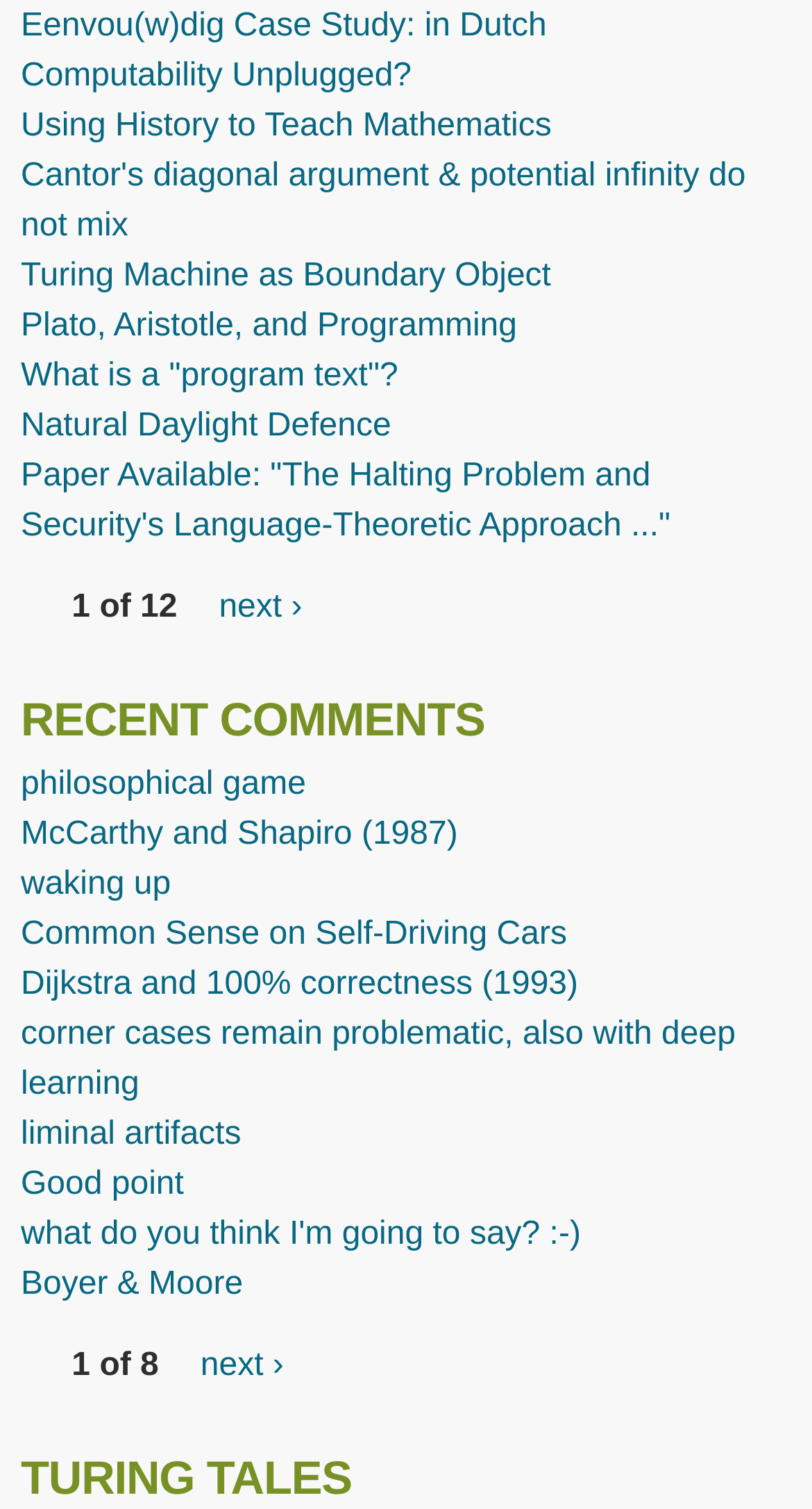Please identify the bounding box coordinates for the region that you need to click to follow this instruction: "view comments on Common Sense on Self-Driving Cars".

[0.026, 0.607, 0.698, 0.63]